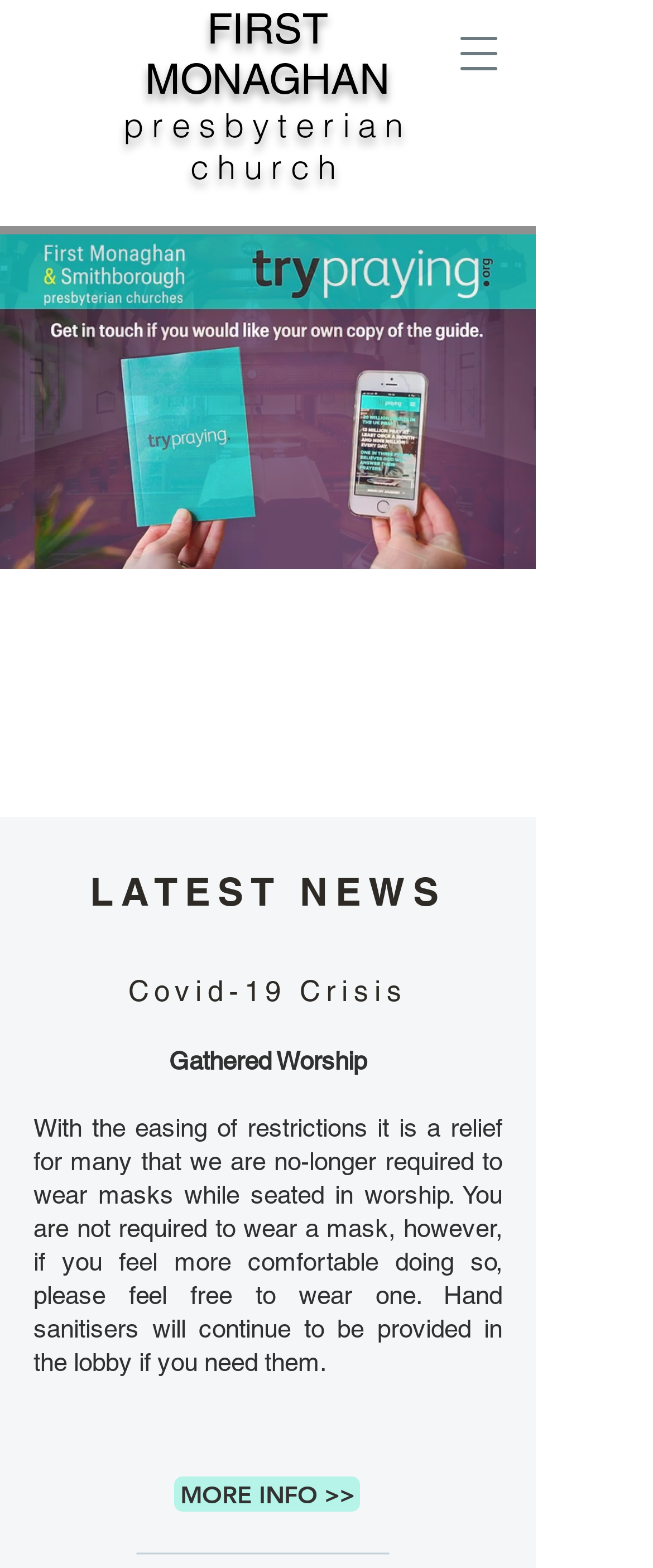Is mask-wearing required in worship?
Could you please answer the question thoroughly and with as much detail as possible?

I found a static text element with the text 'You are not required to wear a mask, however, if you feel more comfortable doing so, please feel free to wear one.', which suggests that mask-wearing is not required in worship.